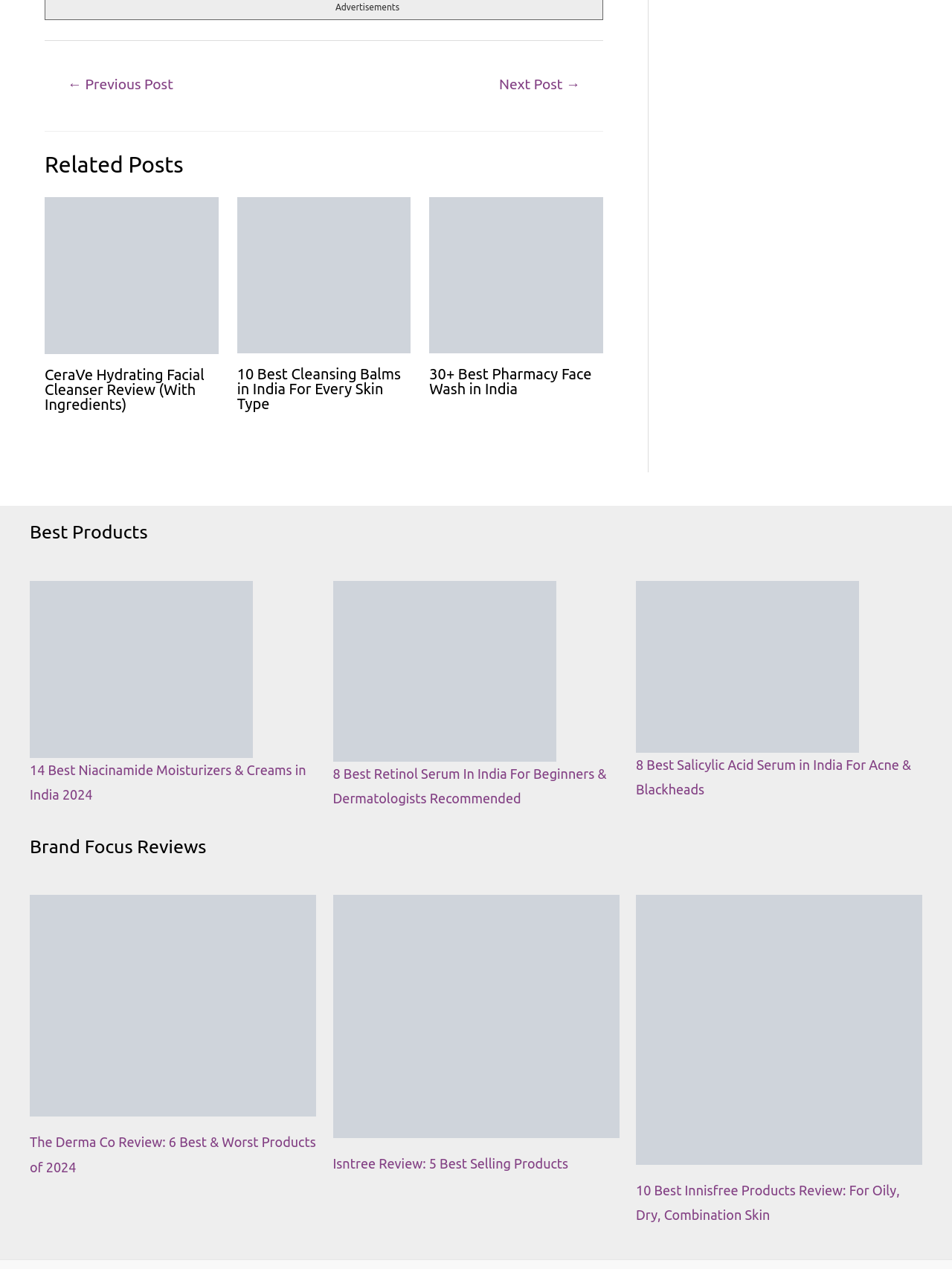Identify the bounding box coordinates for the region to click in order to carry out this instruction: "Click on the '← Previous Post' link". Provide the coordinates using four float numbers between 0 and 1, formatted as [left, top, right, bottom].

[0.048, 0.055, 0.204, 0.081]